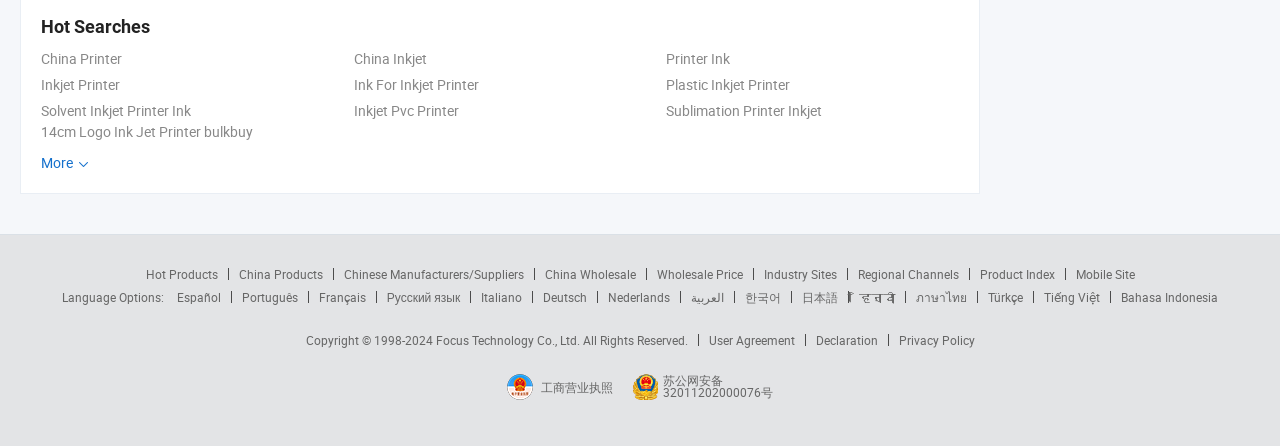Please locate the clickable area by providing the bounding box coordinates to follow this instruction: "Click on Hot Searches".

[0.032, 0.036, 0.117, 0.085]